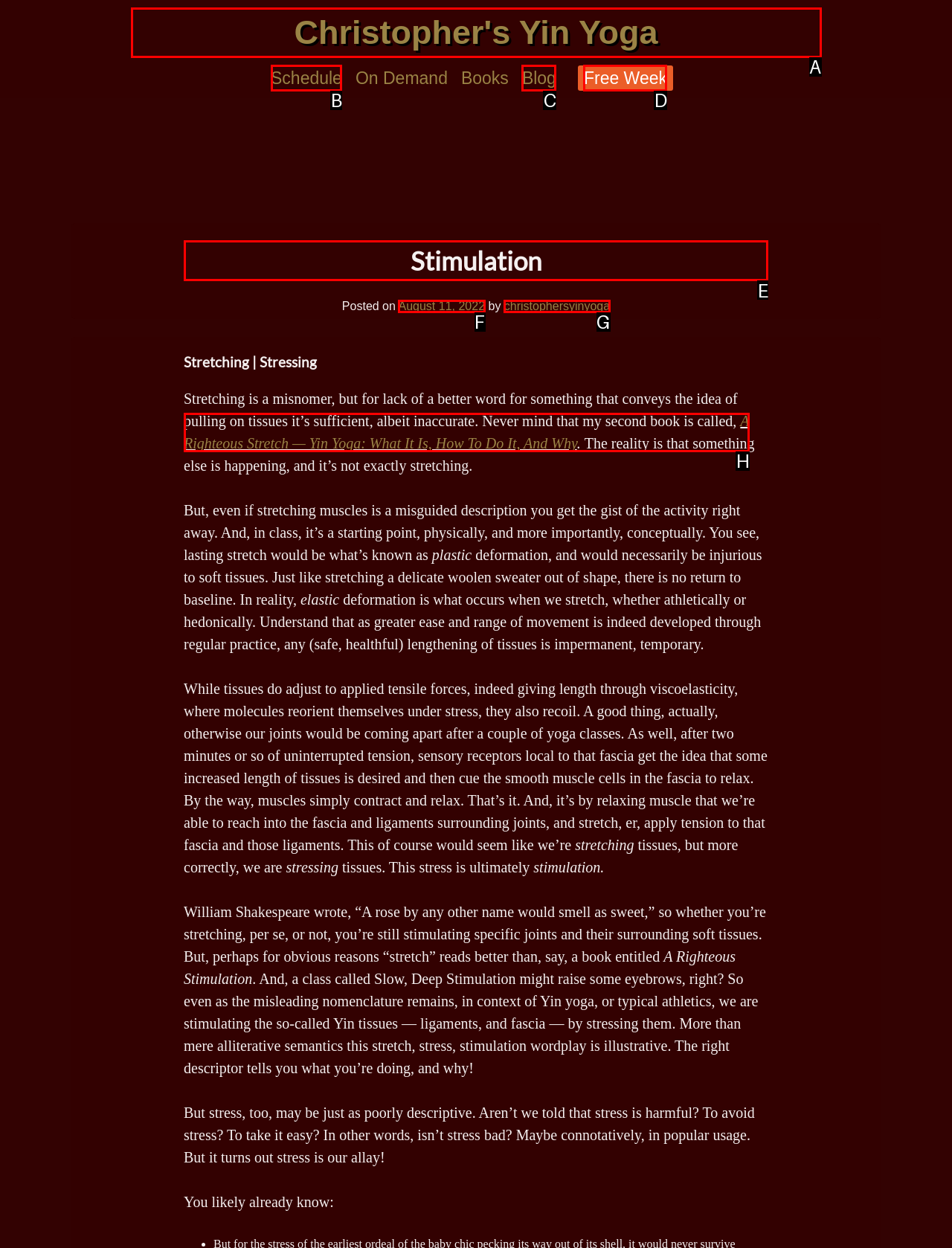Decide which letter you need to select to fulfill the task: Read the blog post titled 'Stimulation'
Answer with the letter that matches the correct option directly.

E